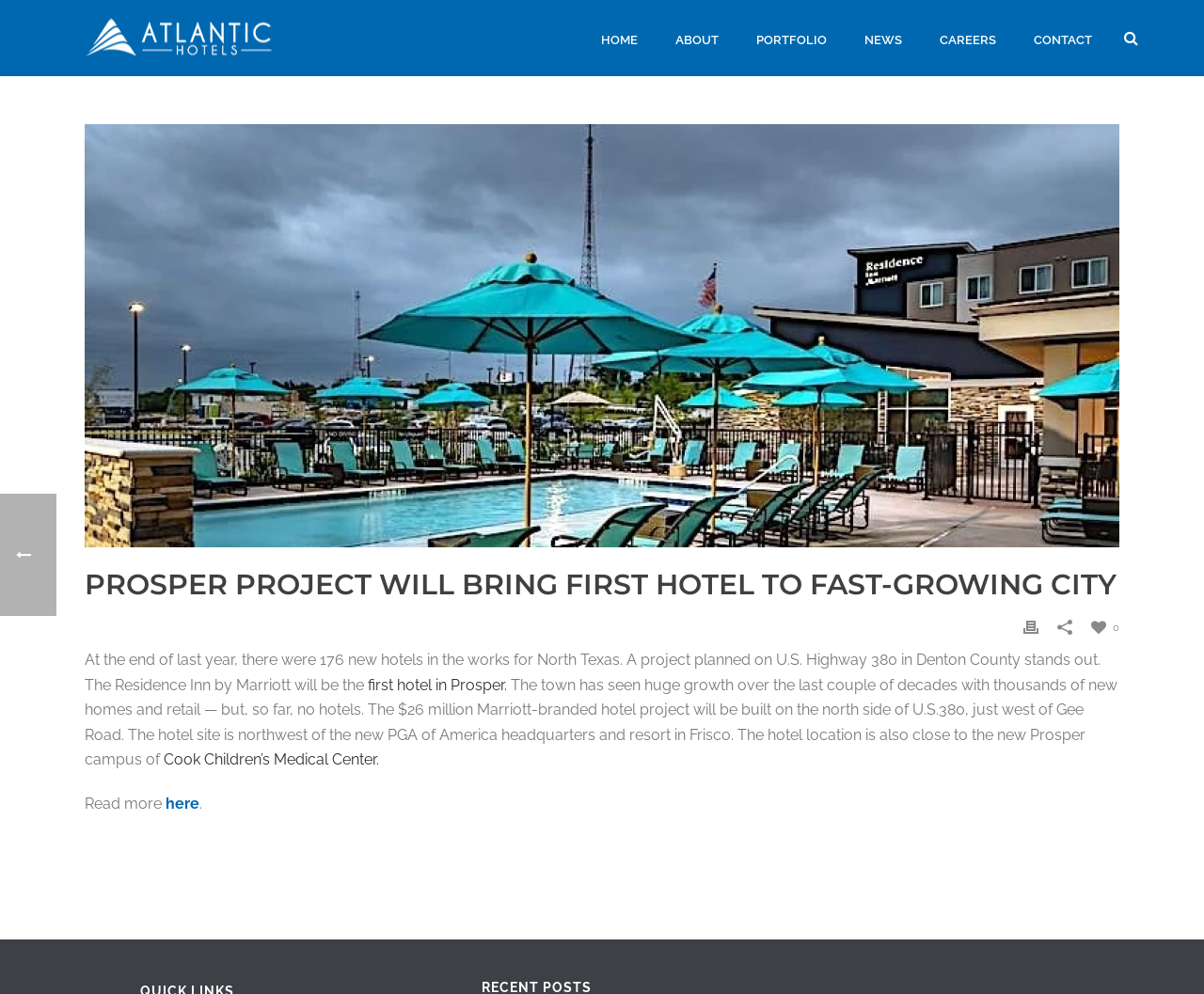Mark the bounding box of the element that matches the following description: "Careers".

[0.765, 0.0, 0.843, 0.076]